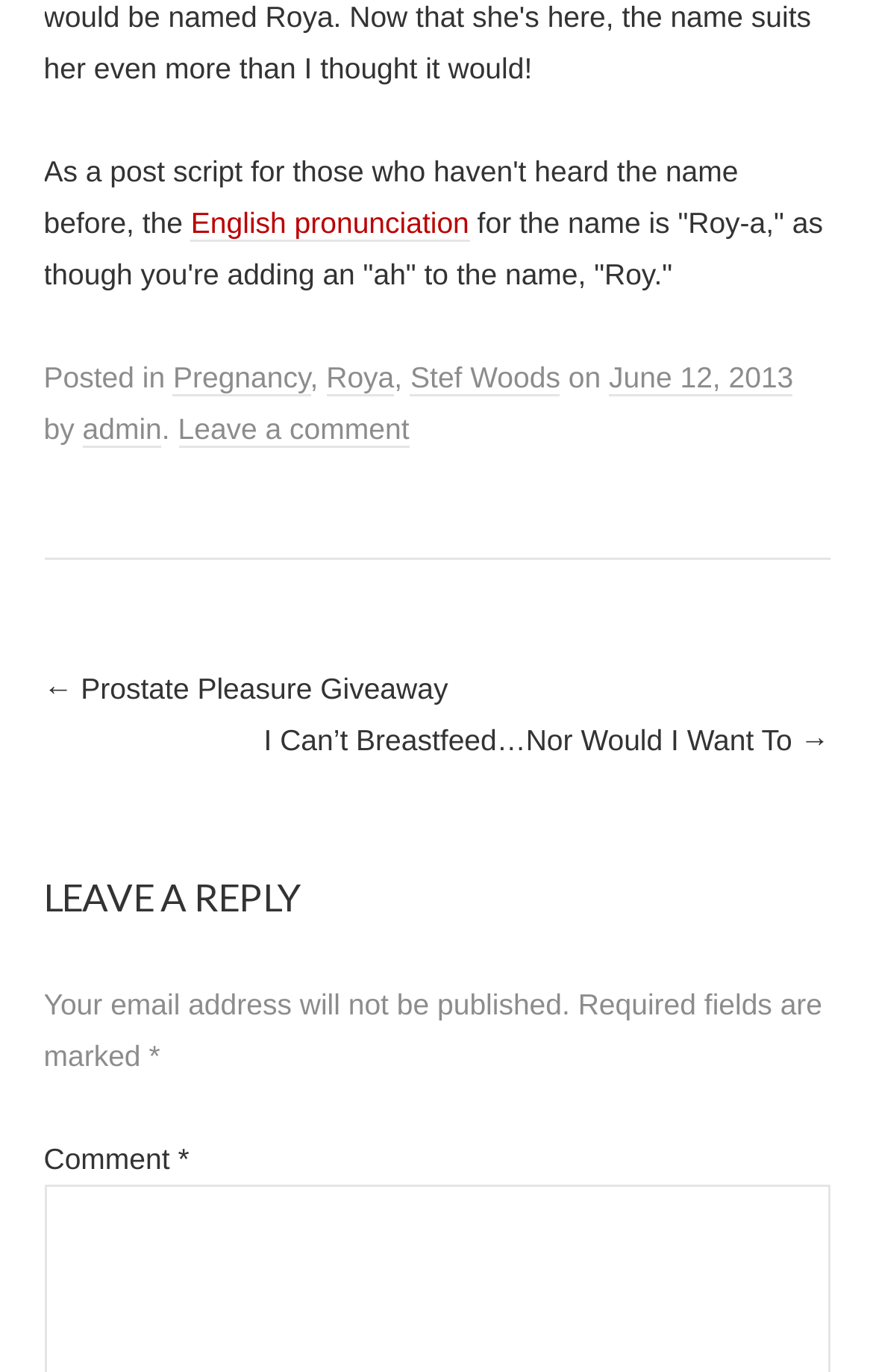Who is the author of the post?
Could you please answer the question thoroughly and with as much detail as possible?

The webpage contains a footer section with links to the author's name, 'Stef Woods', which indicates that Stef Woods is the author of the post.